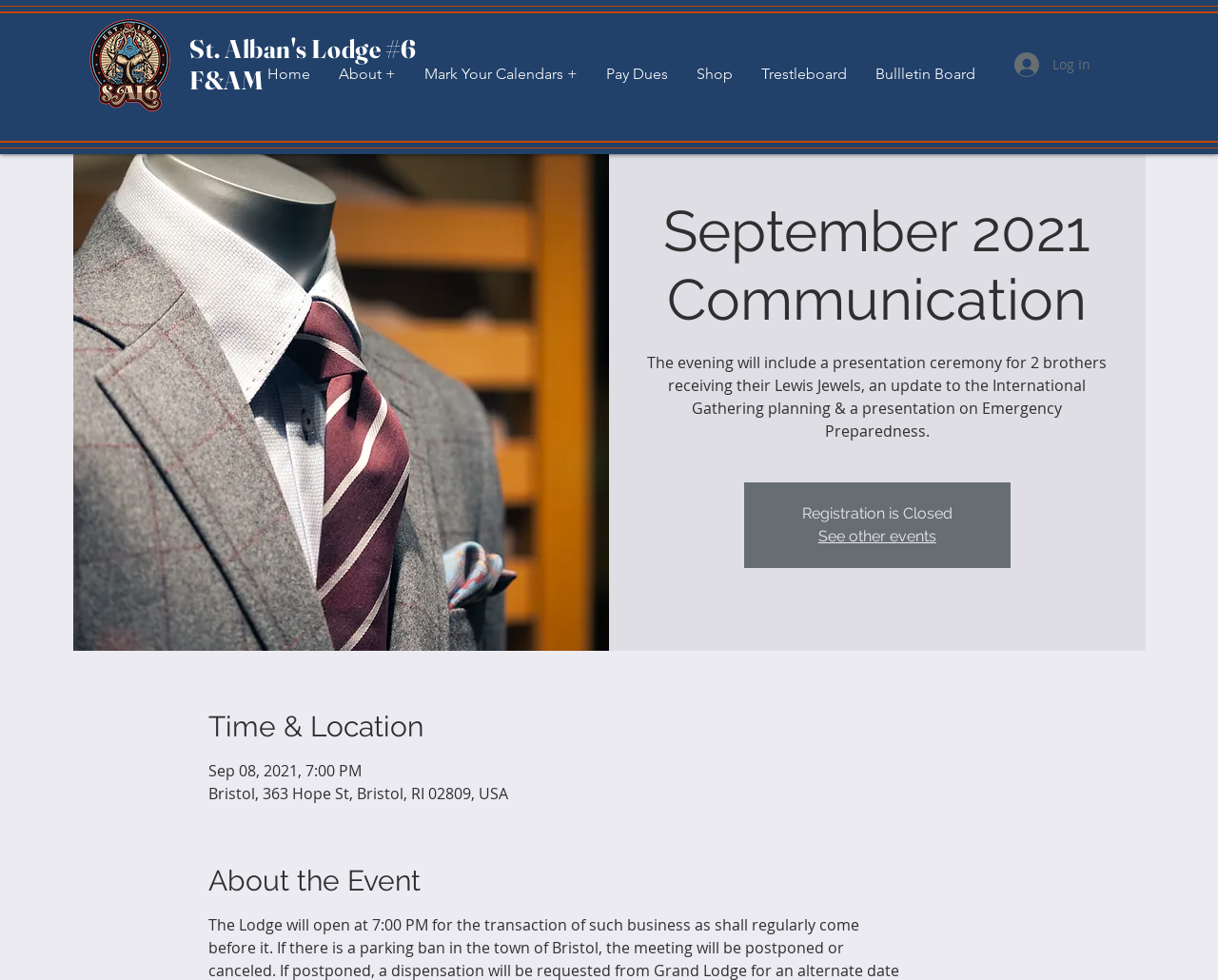What is the purpose of the evening?
Using the image, elaborate on the answer with as much detail as possible.

I found the purpose of the evening by reading the text, which states that 'The evening will include a presentation ceremony for 2 brothers receiving their Lewis Jewels, an update to the International Gathering planning & a presentation on Emergency Preparedness'.